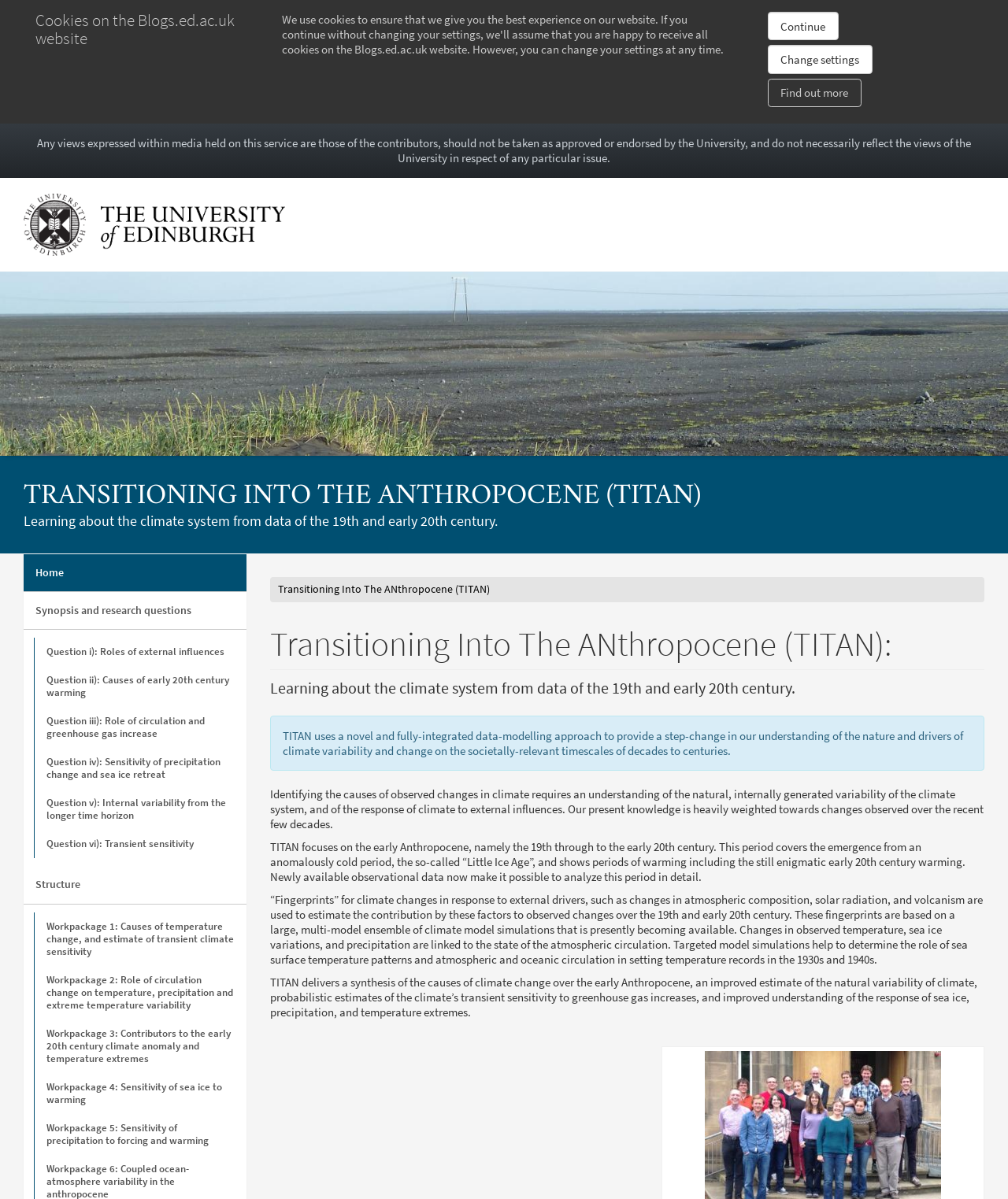Generate the main heading text from the webpage.

TRANSITIONING INTO THE ANTHROPOCENE (TITAN)